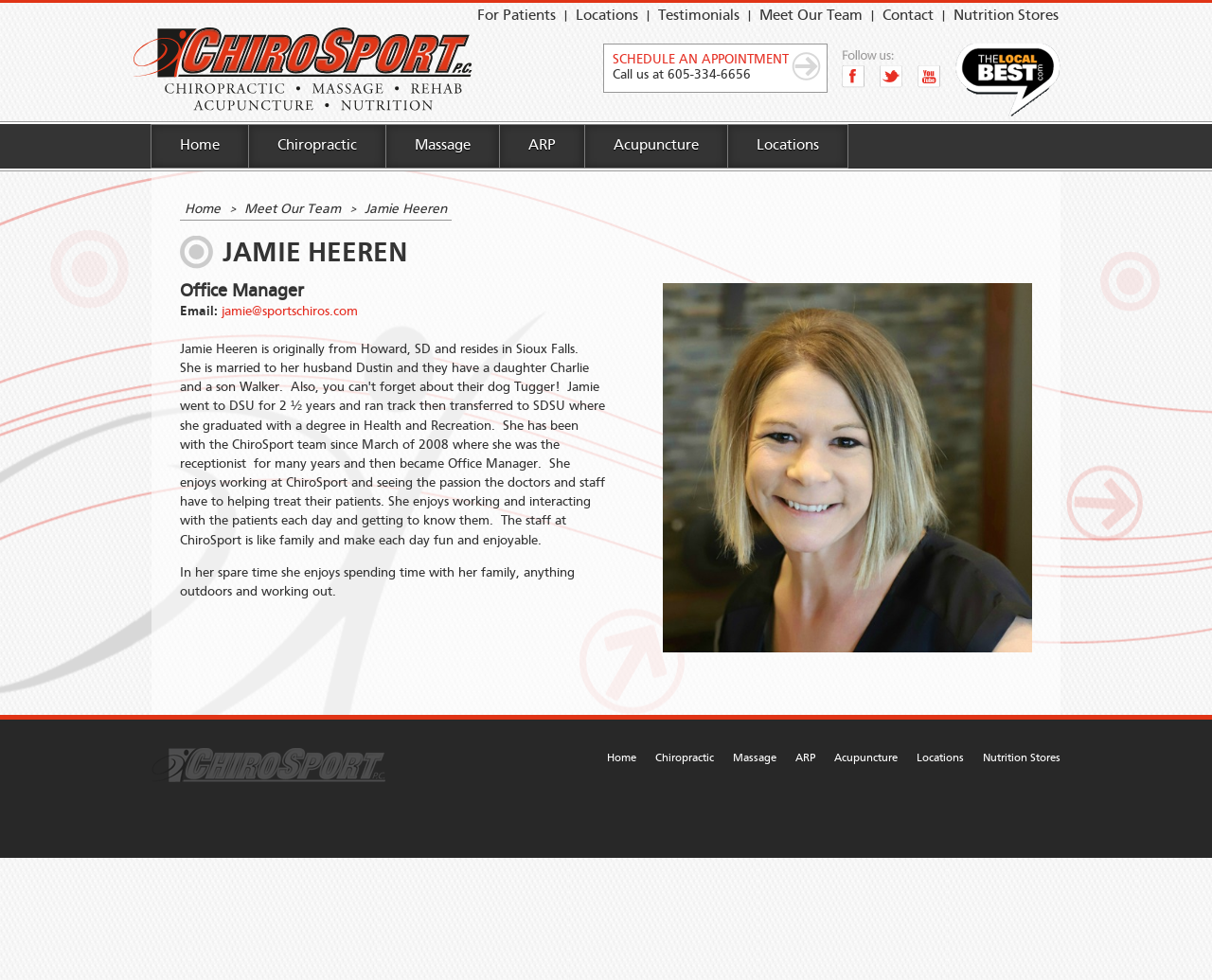What is the name of the chiropractor?
Relying on the image, give a concise answer in one word or a brief phrase.

Jamie Heeren